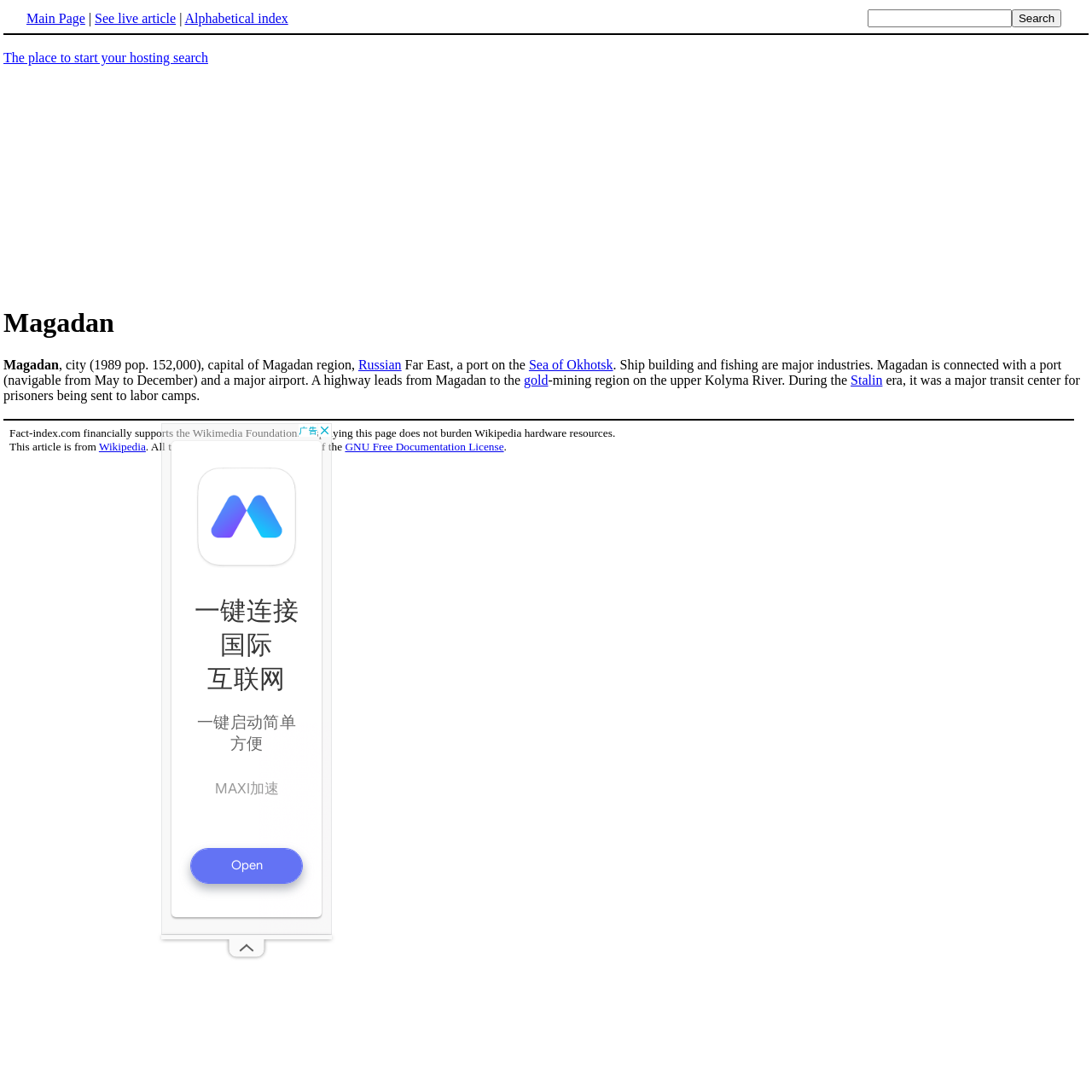Please identify the bounding box coordinates of the clickable area that will fulfill the following instruction: "Search for something". The coordinates should be in the format of four float numbers between 0 and 1, i.e., [left, top, right, bottom].

[0.794, 0.009, 0.926, 0.025]